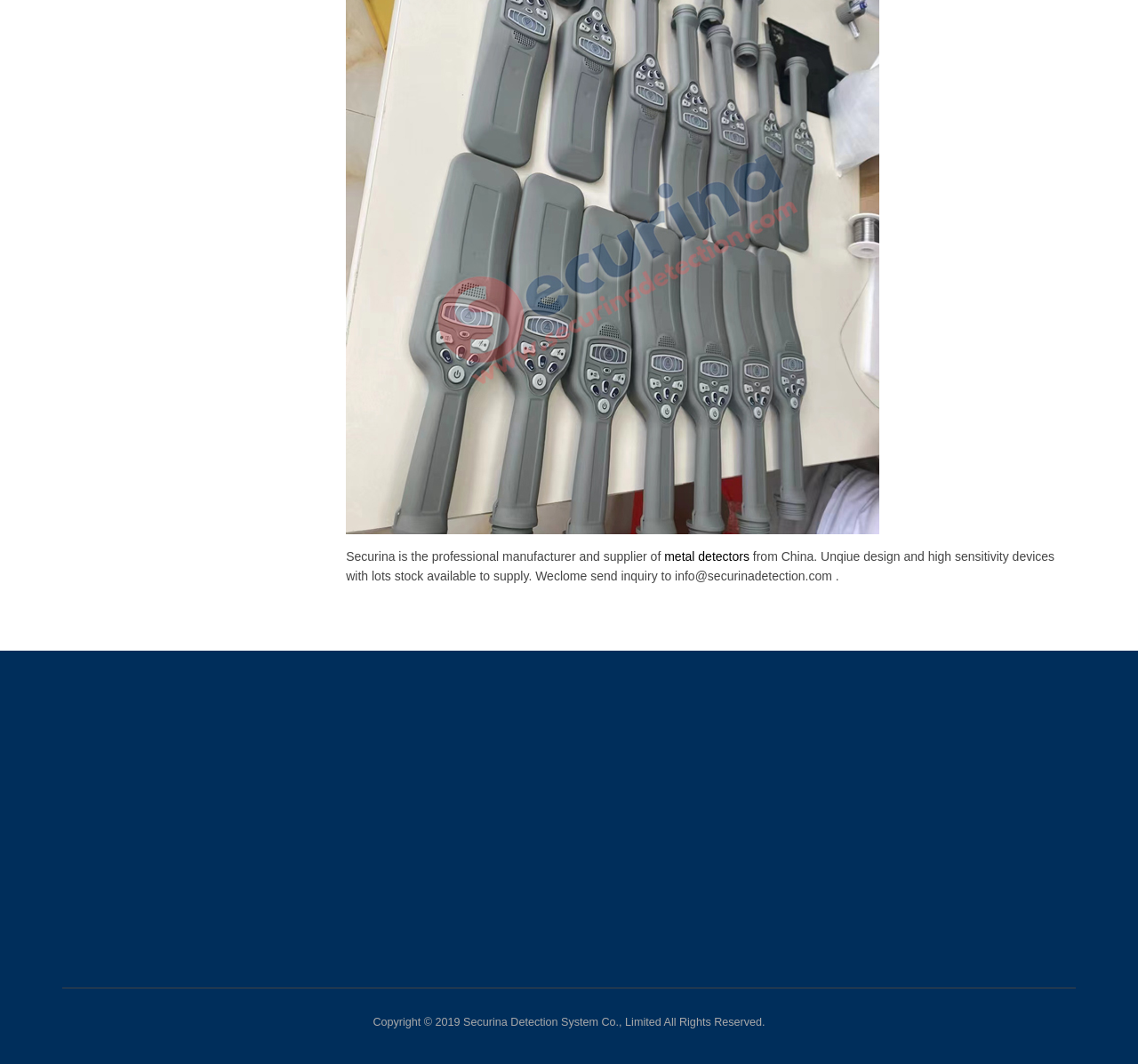What is the company name of the metal detector manufacturer?
Using the image as a reference, give a one-word or short phrase answer.

Securina